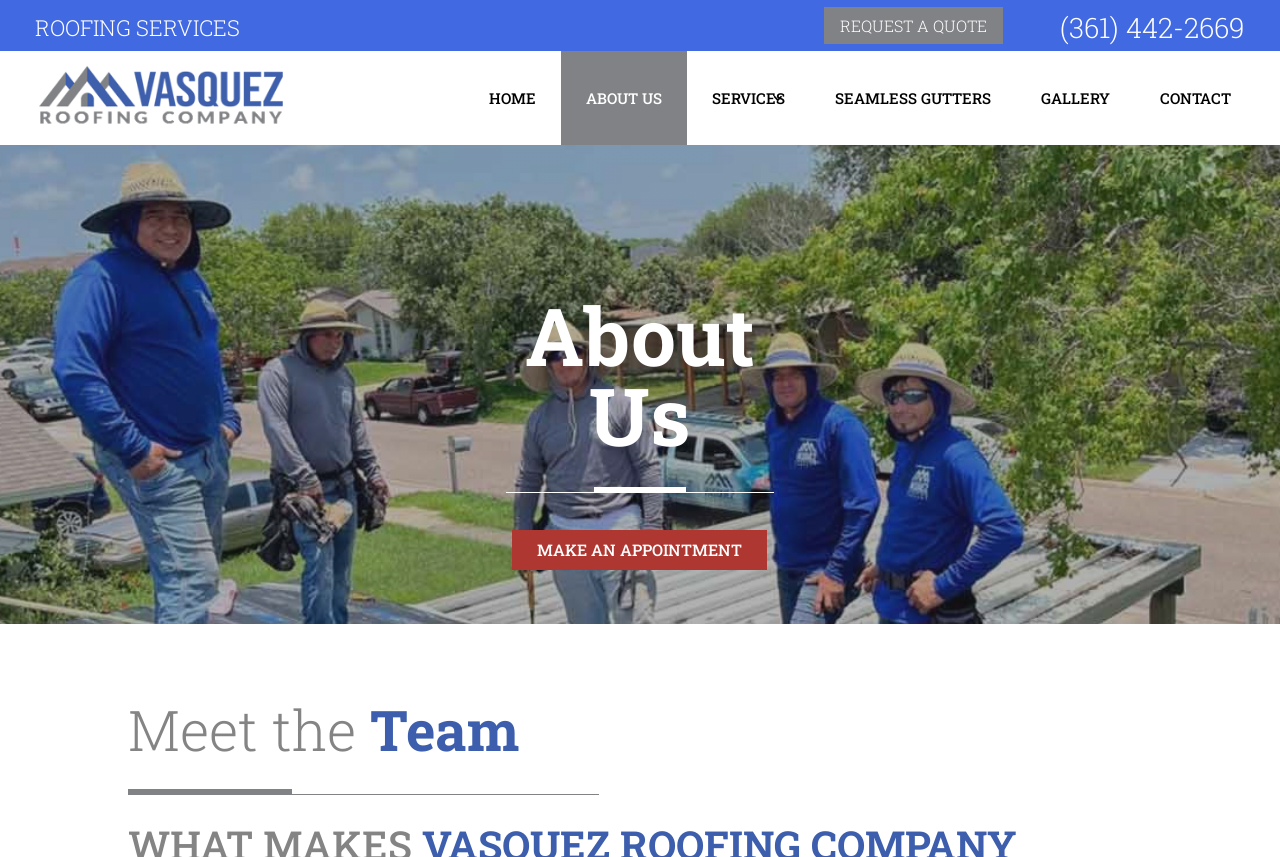What is the second menu item from the left? Refer to the image and provide a one-word or short phrase answer.

ABOUT US